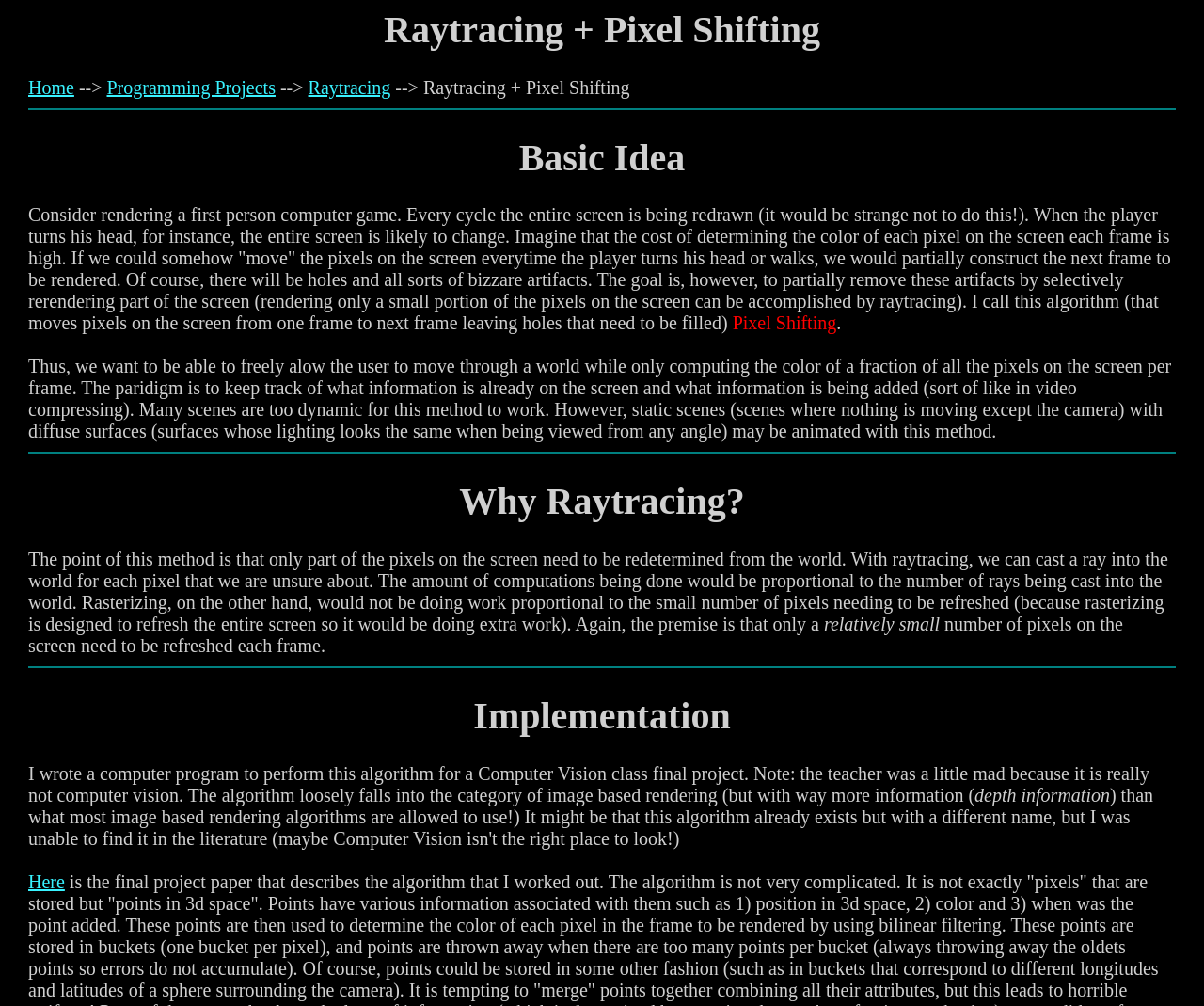What is the main topic of this webpage?
Give a one-word or short phrase answer based on the image.

Raytracing + Pixel Shifting